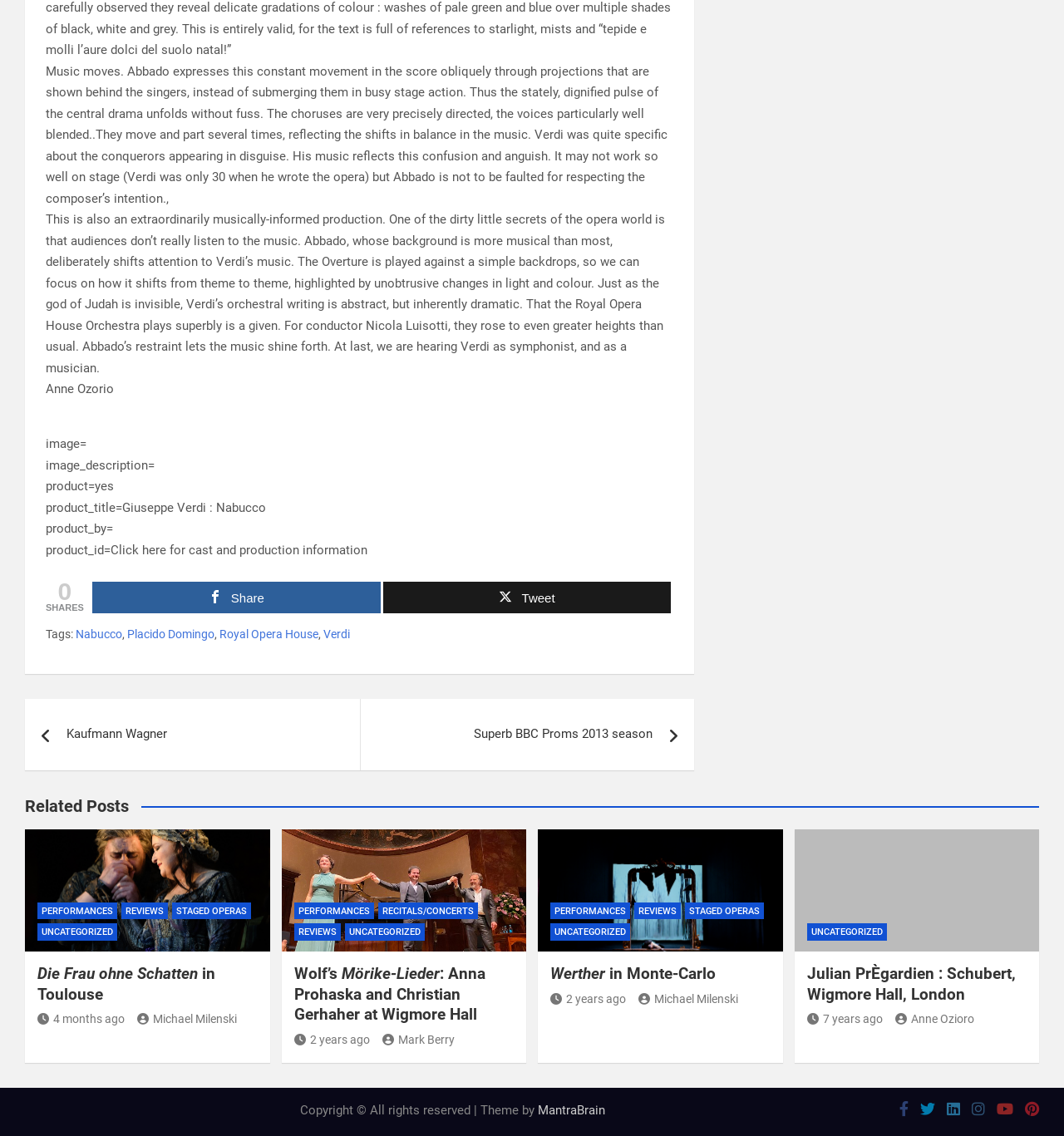What is the name of the composer of the opera?
Examine the webpage screenshot and provide an in-depth answer to the question.

The answer can be found in the text 'Giuseppe Verdi : Nabucco' which suggests that Giuseppe Verdi is the composer of the opera Nabucco.